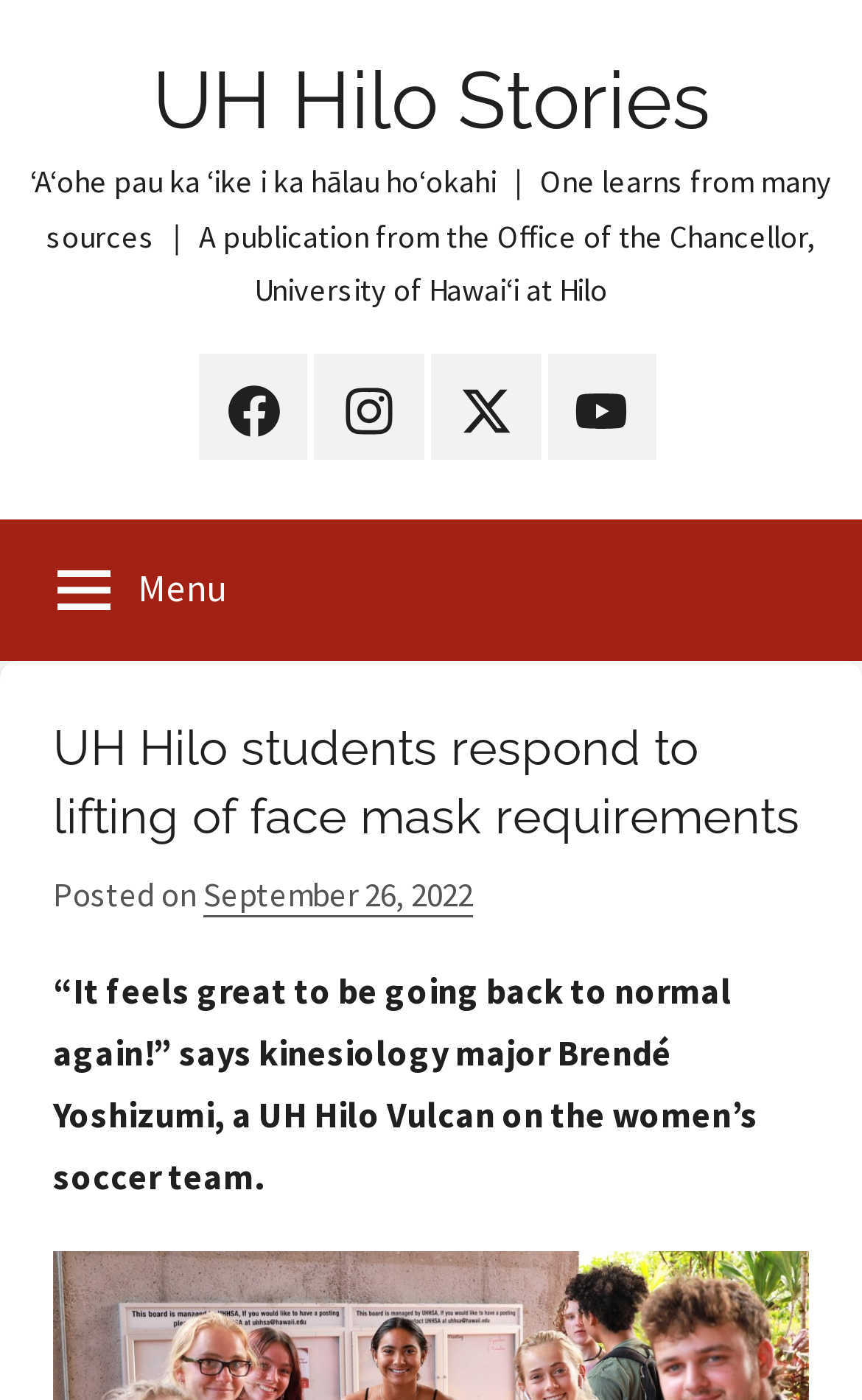What is the name of the university?
Please provide a single word or phrase answer based on the image.

University of Hawai‘i at Hilo